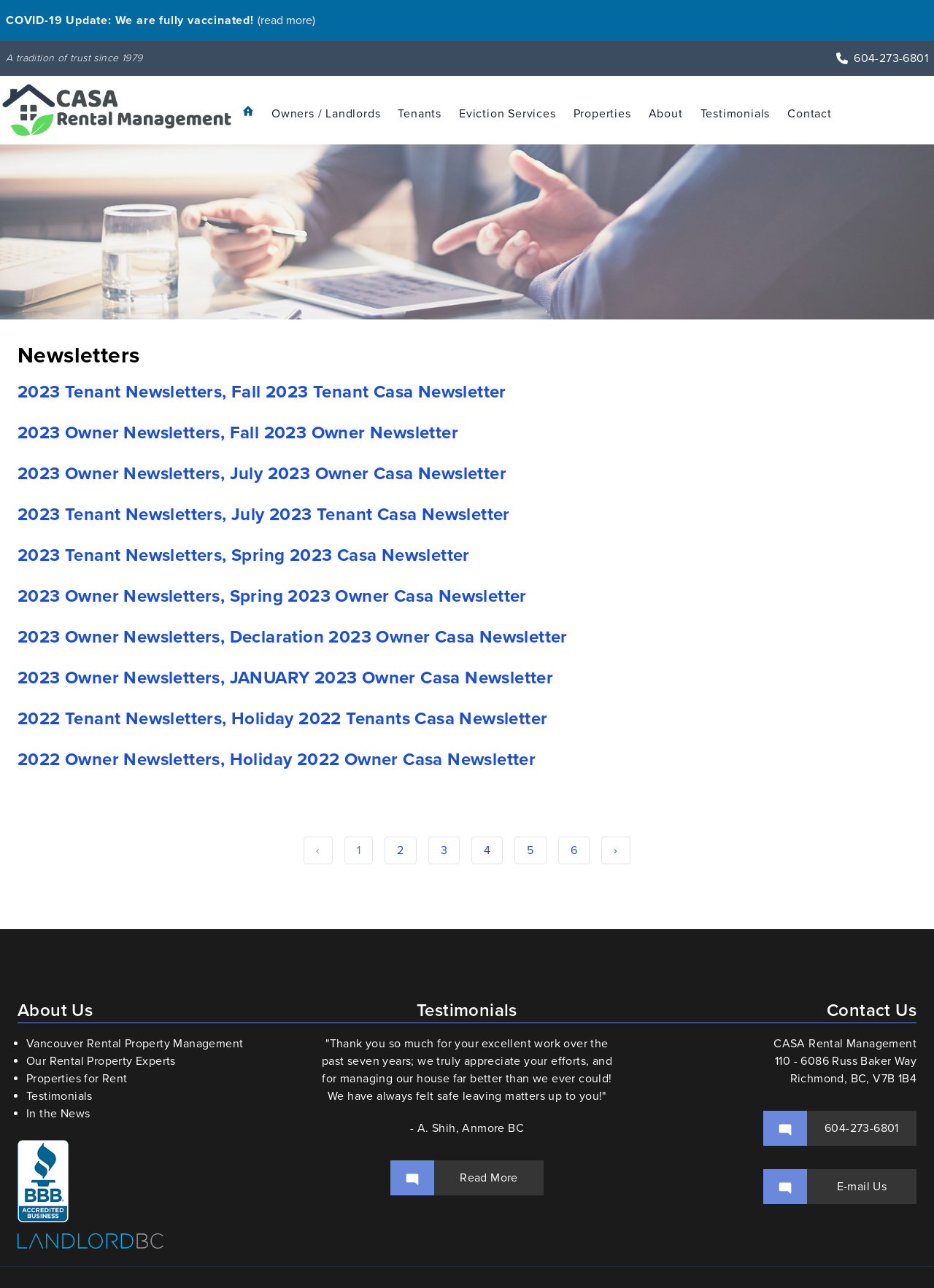Find the bounding box coordinates of the element to click in order to complete the given instruction: "Contact CASA Rental Management."

[0.864, 0.863, 0.981, 0.89]